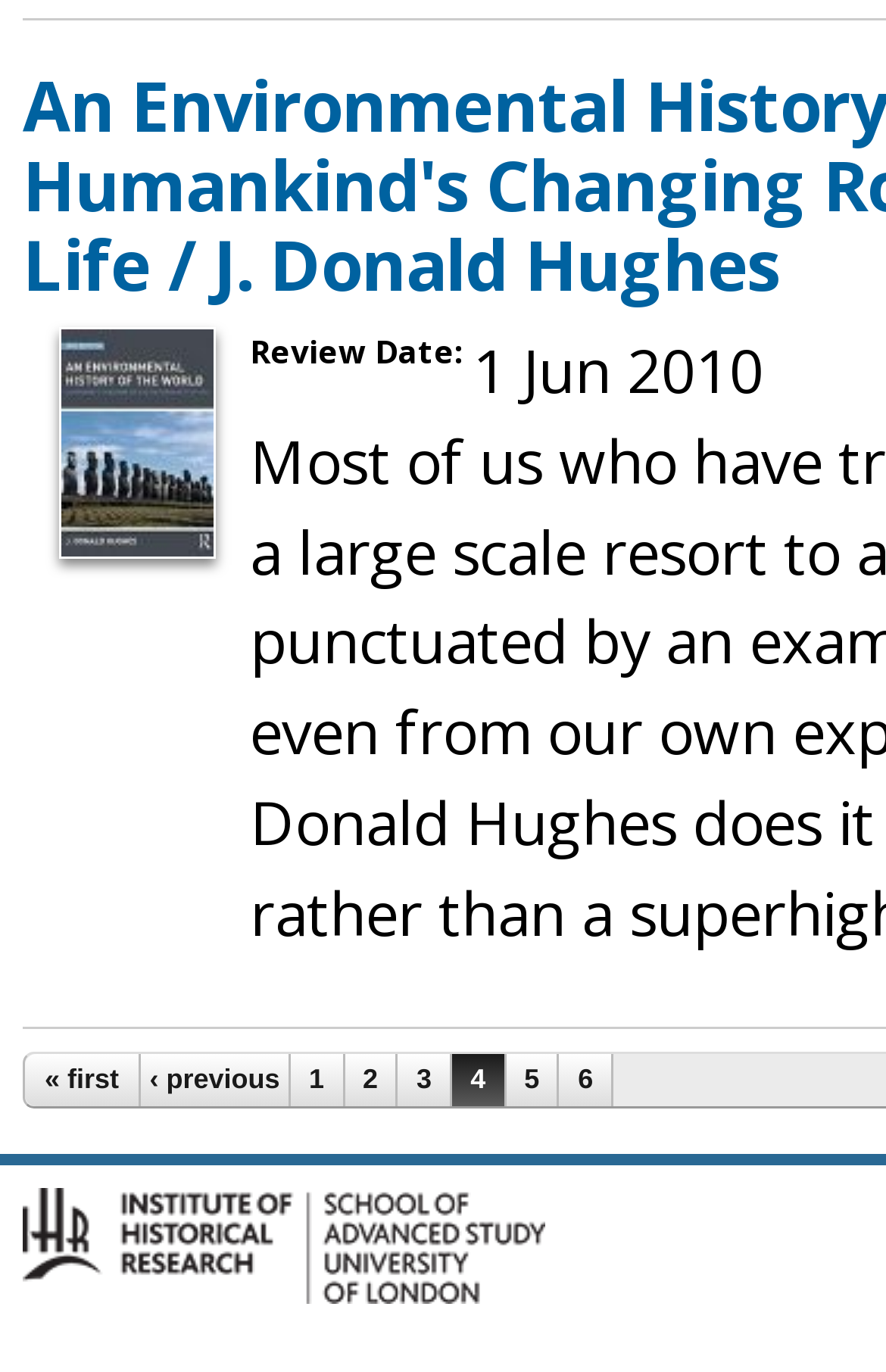Determine the bounding box coordinates of the clickable area required to perform the following instruction: "go to the first page". The coordinates should be represented as four float numbers between 0 and 1: [left, top, right, bottom].

[0.028, 0.769, 0.156, 0.806]